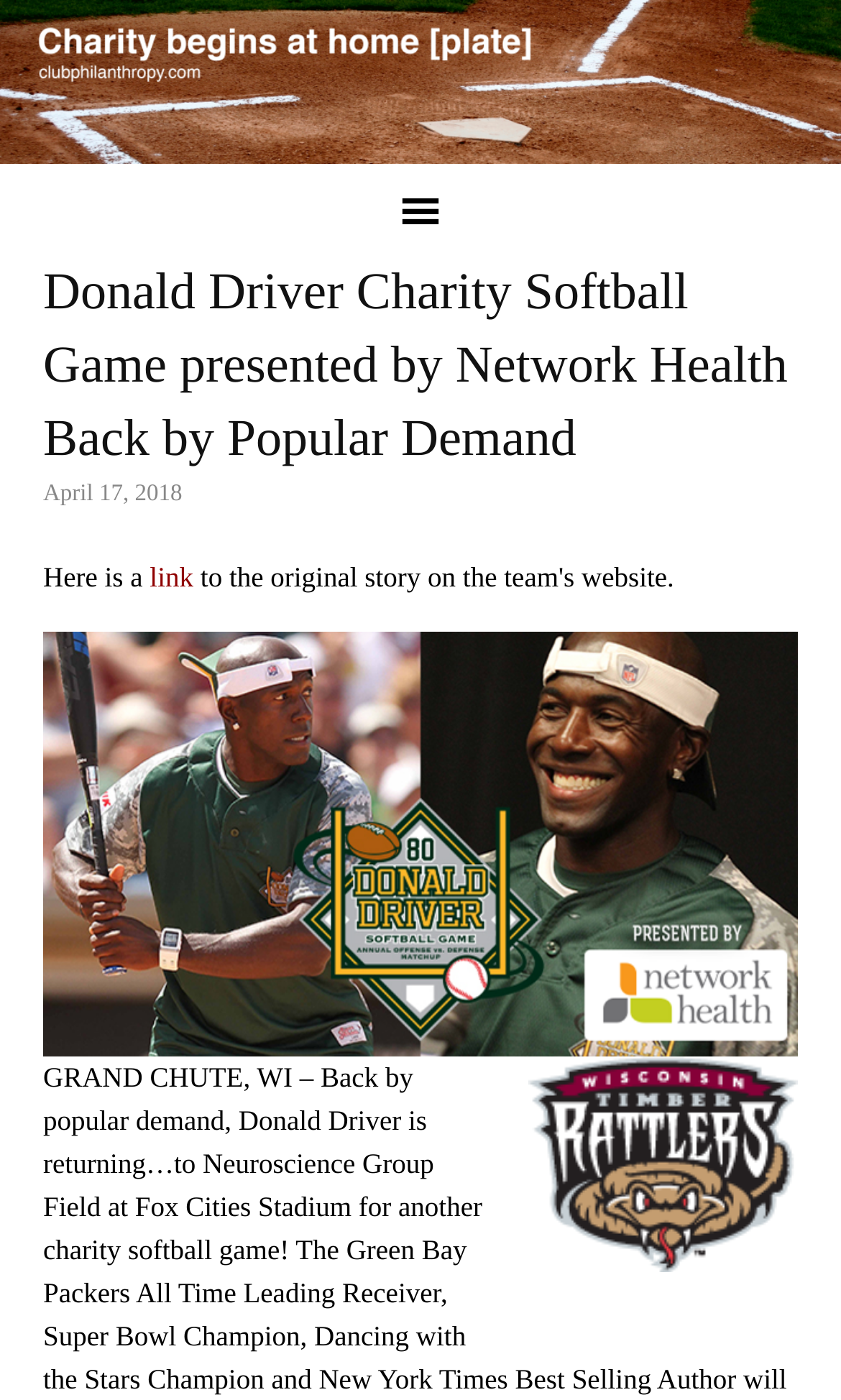What is the purpose of the webpage?
Using the image as a reference, answer the question with a short word or phrase.

To present a charity softball game